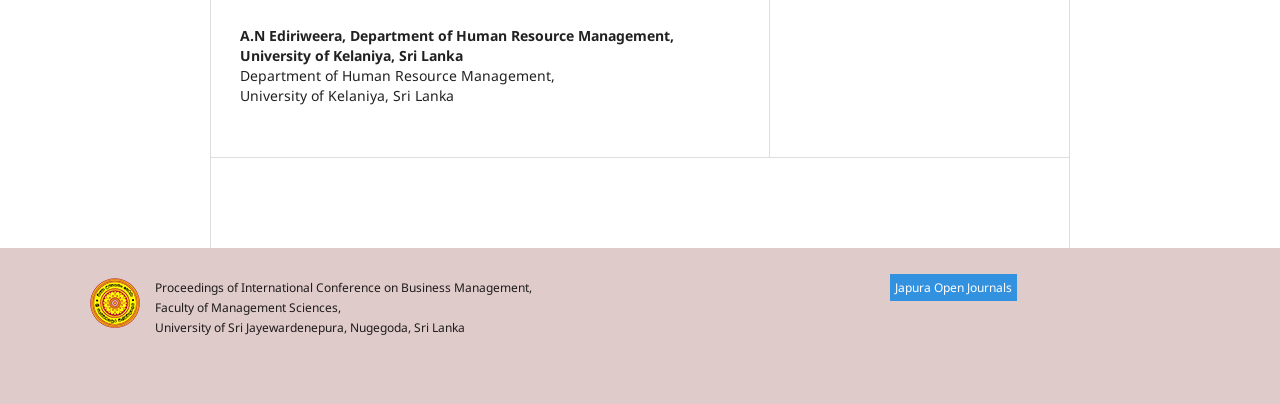Respond with a single word or phrase to the following question:
What is the name of the journals mentioned?

Japura Open Journals